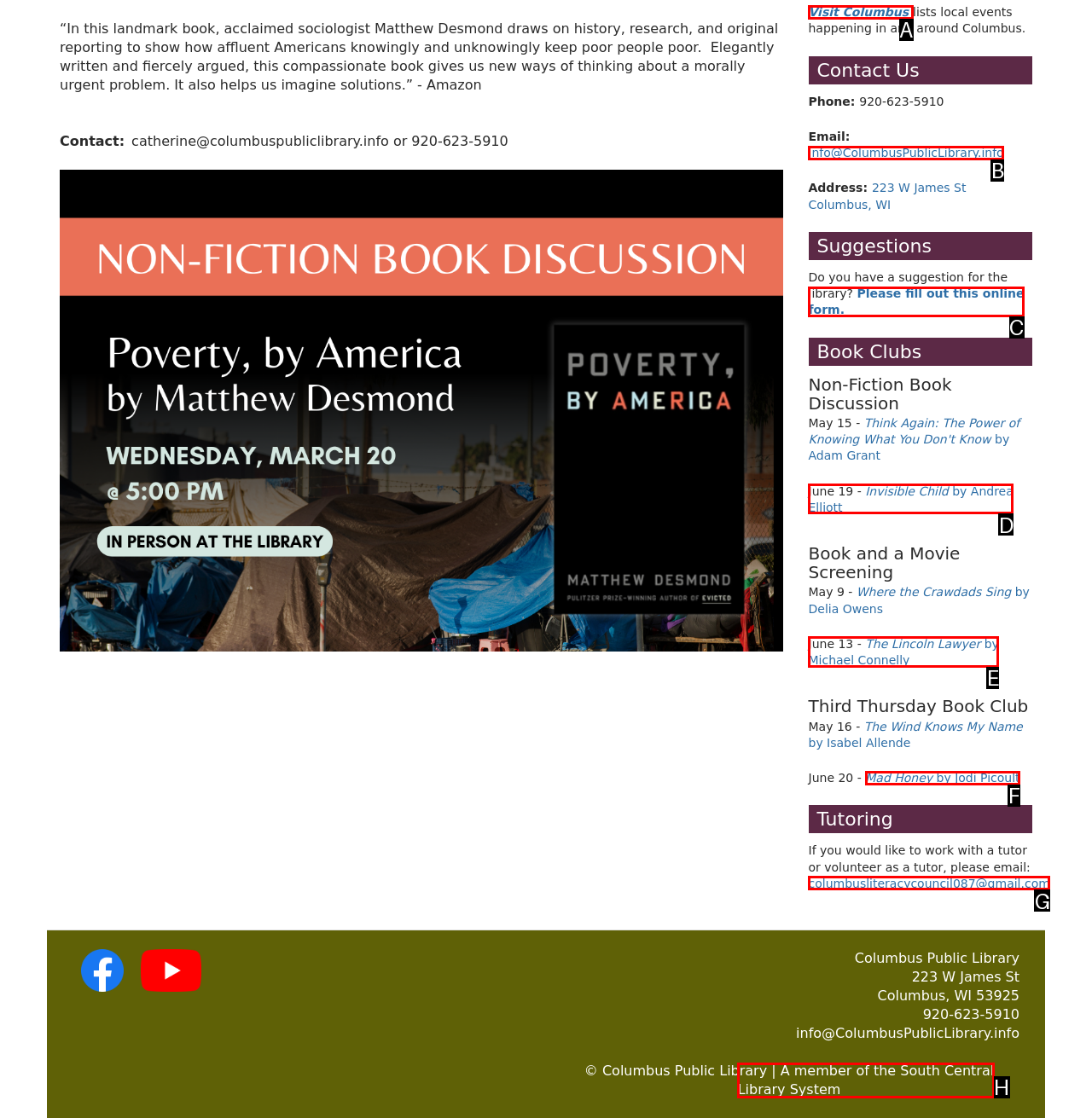Which UI element matches this description: South Central Library System?
Reply with the letter of the correct option directly.

H